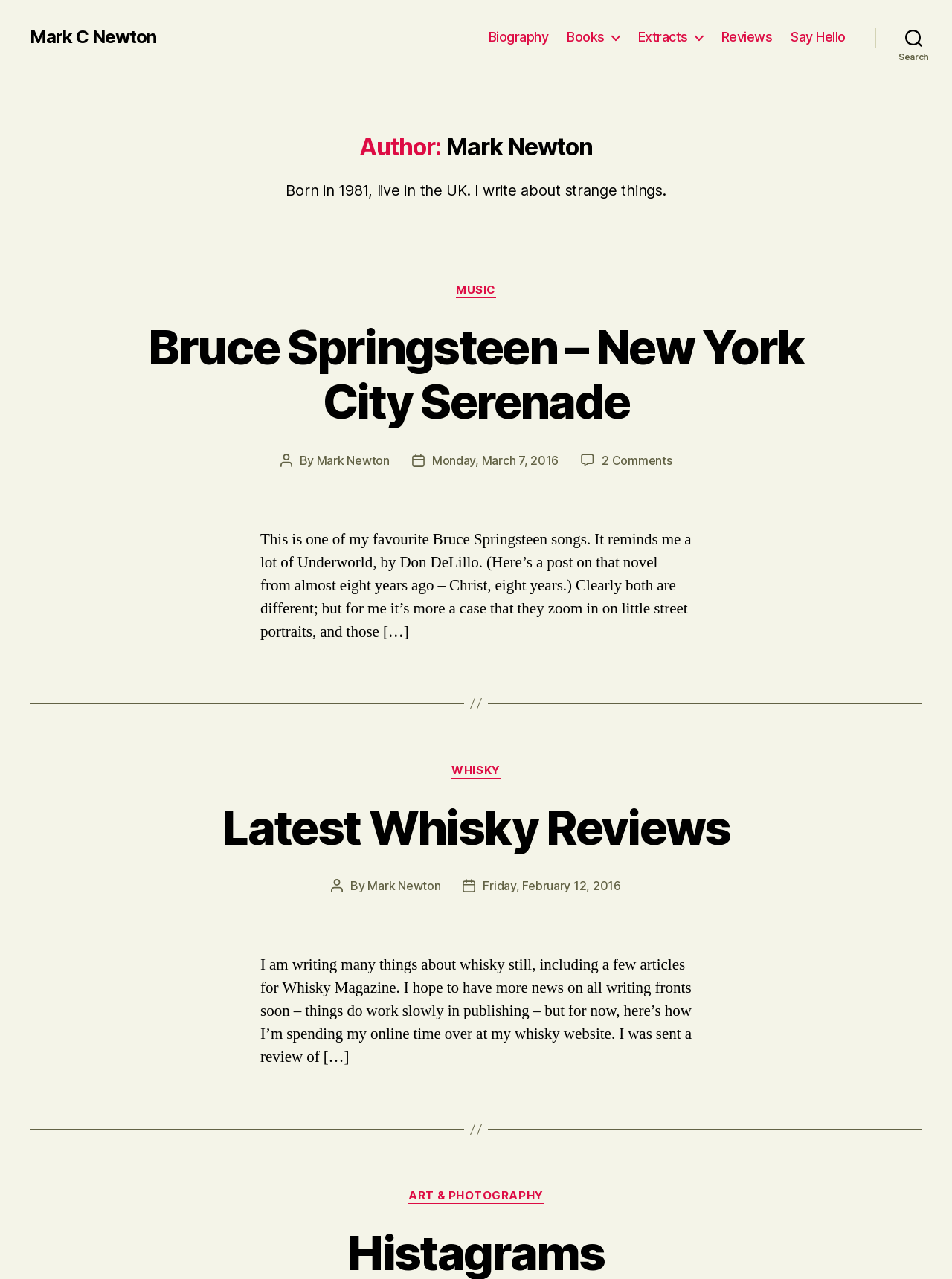Locate the UI element described by Friday, February 12, 2016 and provide its bounding box coordinates. Use the format (top-left x, top-left y, bottom-right x, bottom-right y) with all values as floating point numbers between 0 and 1.

[0.507, 0.687, 0.652, 0.699]